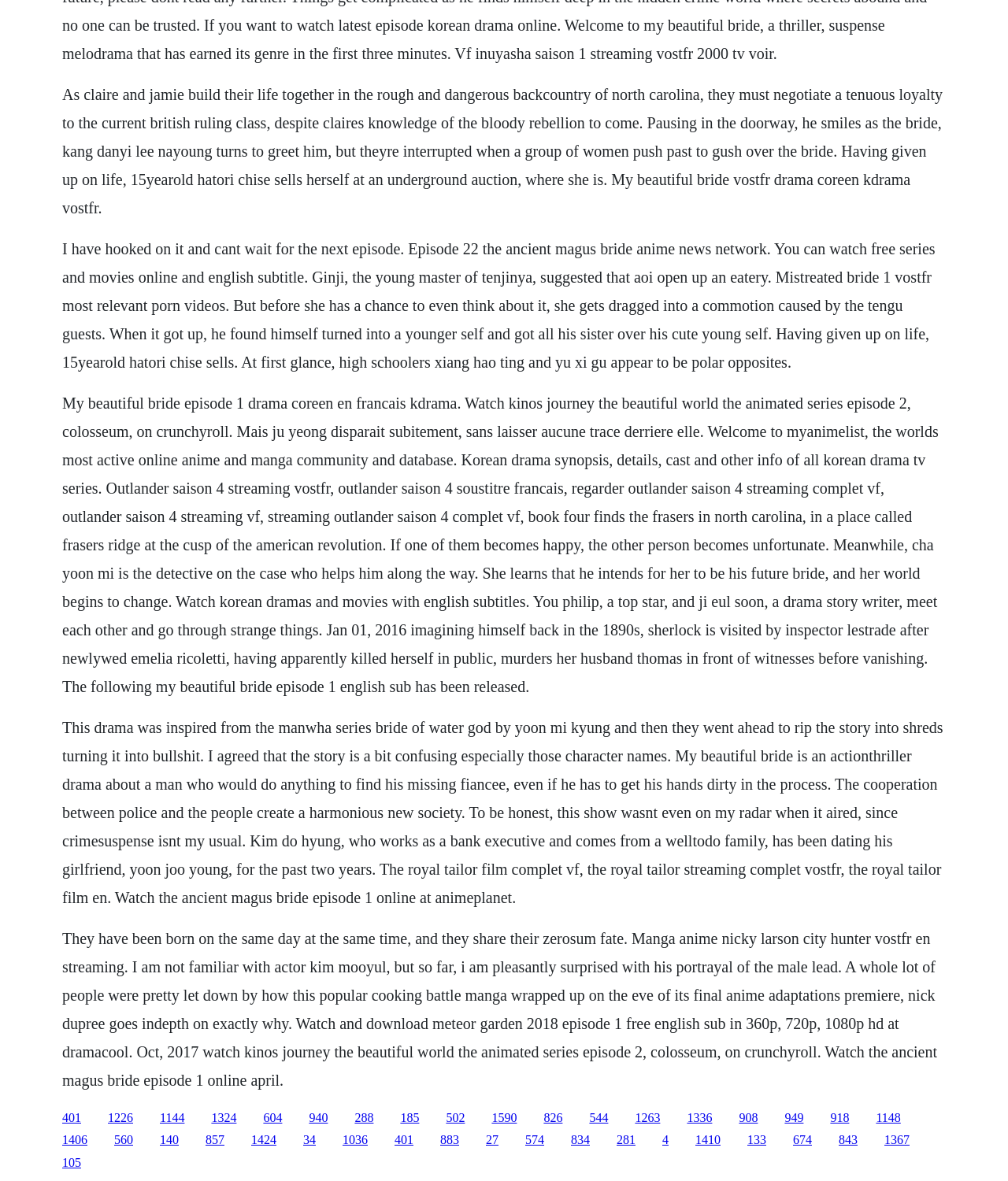What type of content is on this webpage?
Please use the image to provide a one-word or short phrase answer.

Korean dramas and anime